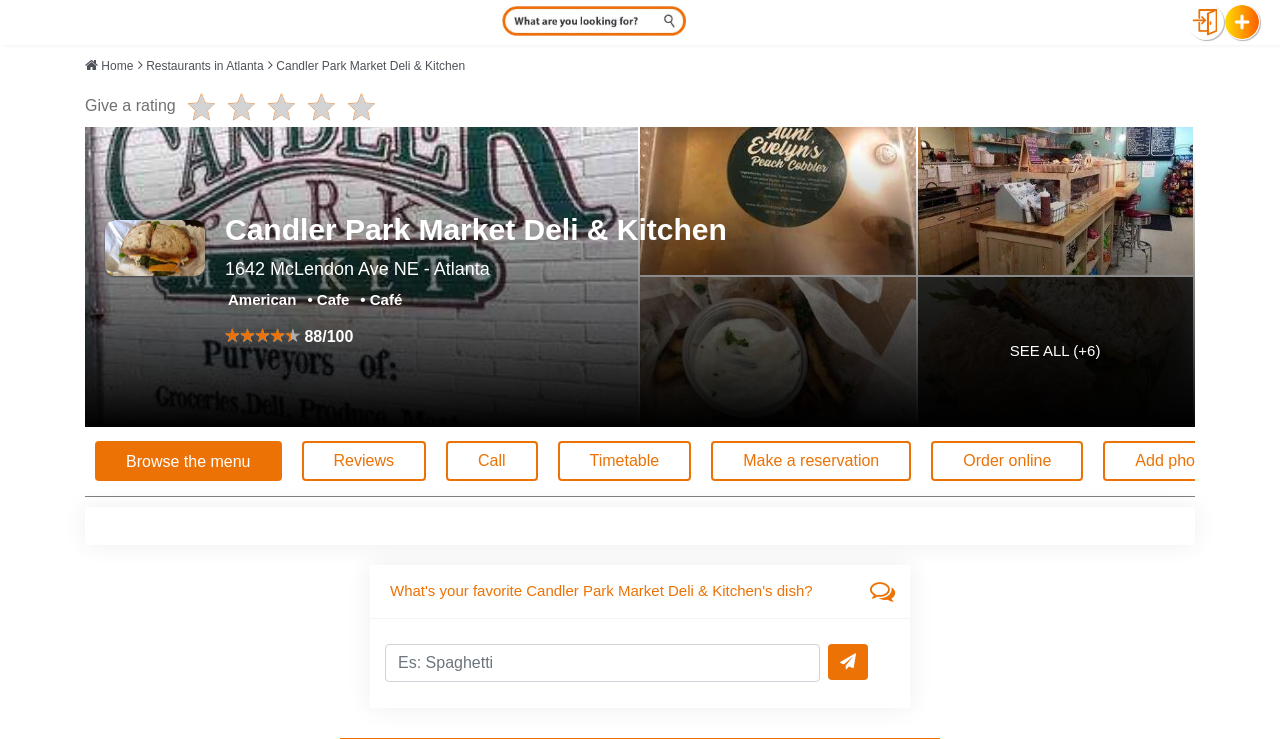Determine the bounding box coordinates of the section I need to click to execute the following instruction: "Browse the menu". Provide the coordinates as four float numbers between 0 and 1, i.e., [left, top, right, bottom].

[0.074, 0.597, 0.22, 0.651]